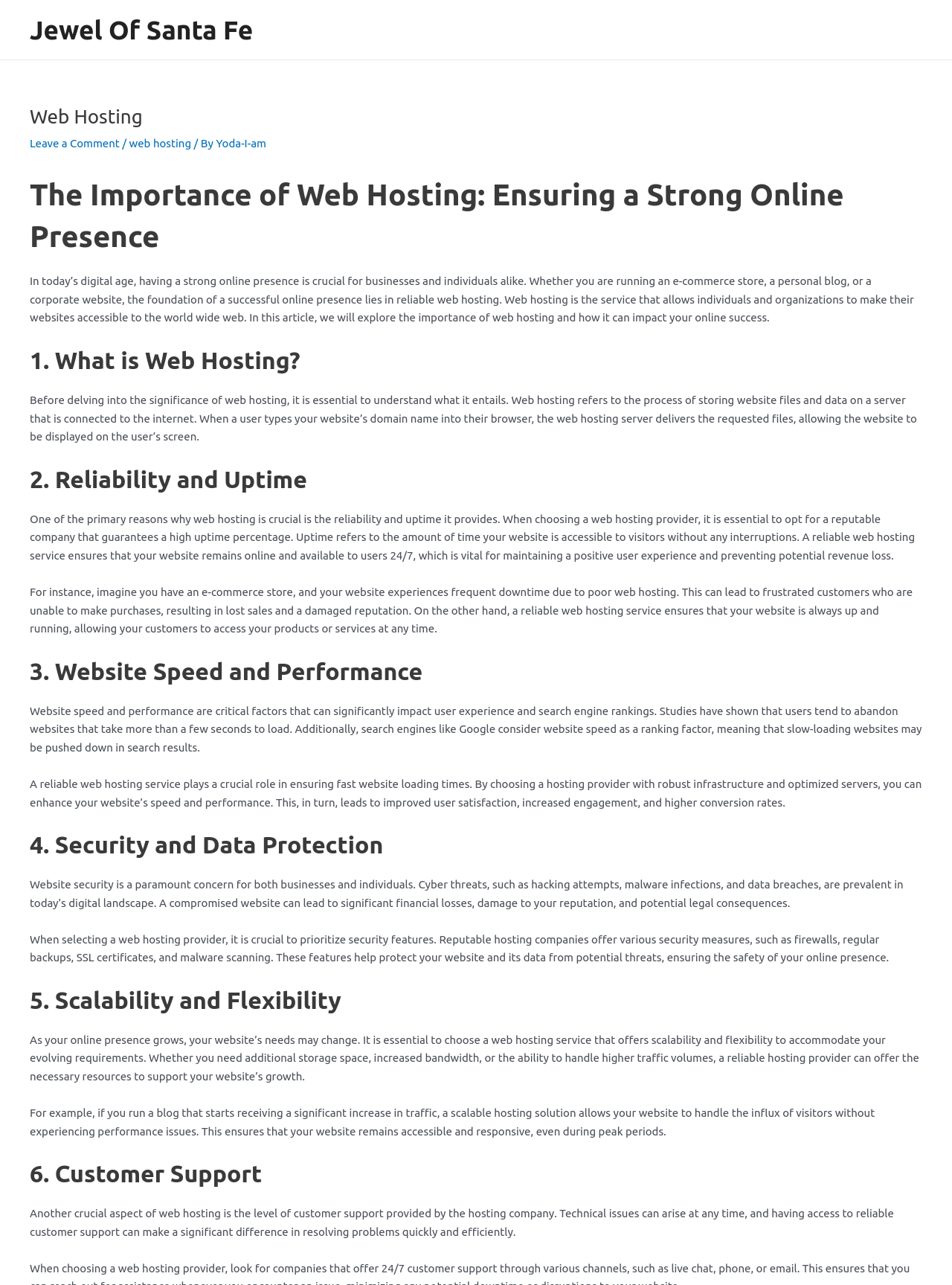What is the importance of security features in web hosting?
Use the image to answer the question with a single word or phrase.

To protect against cyber threats and data breaches